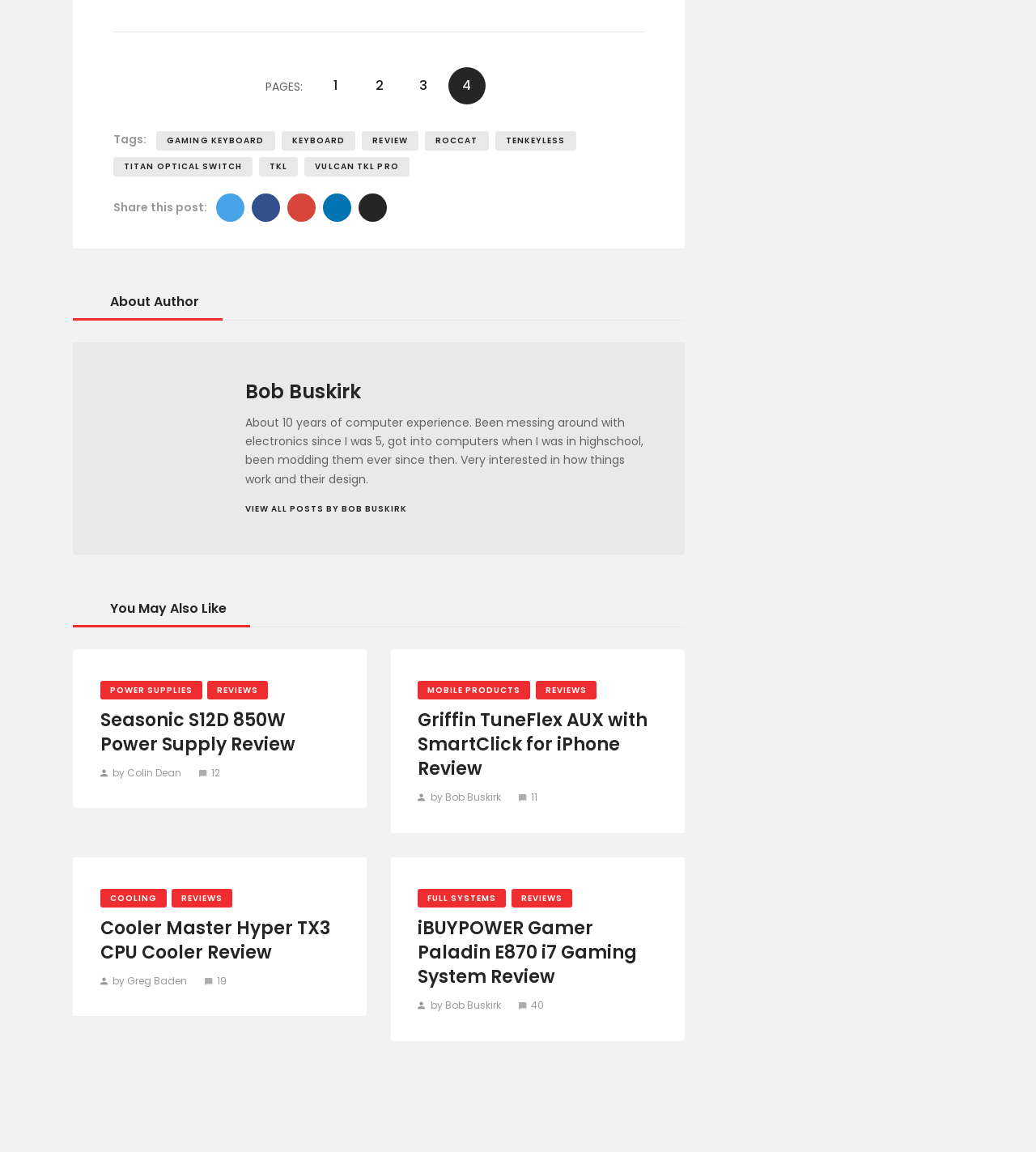What is the topic of the first 'You May Also Like' link?
Answer with a single word or phrase, using the screenshot for reference.

POWER SUPPLIES